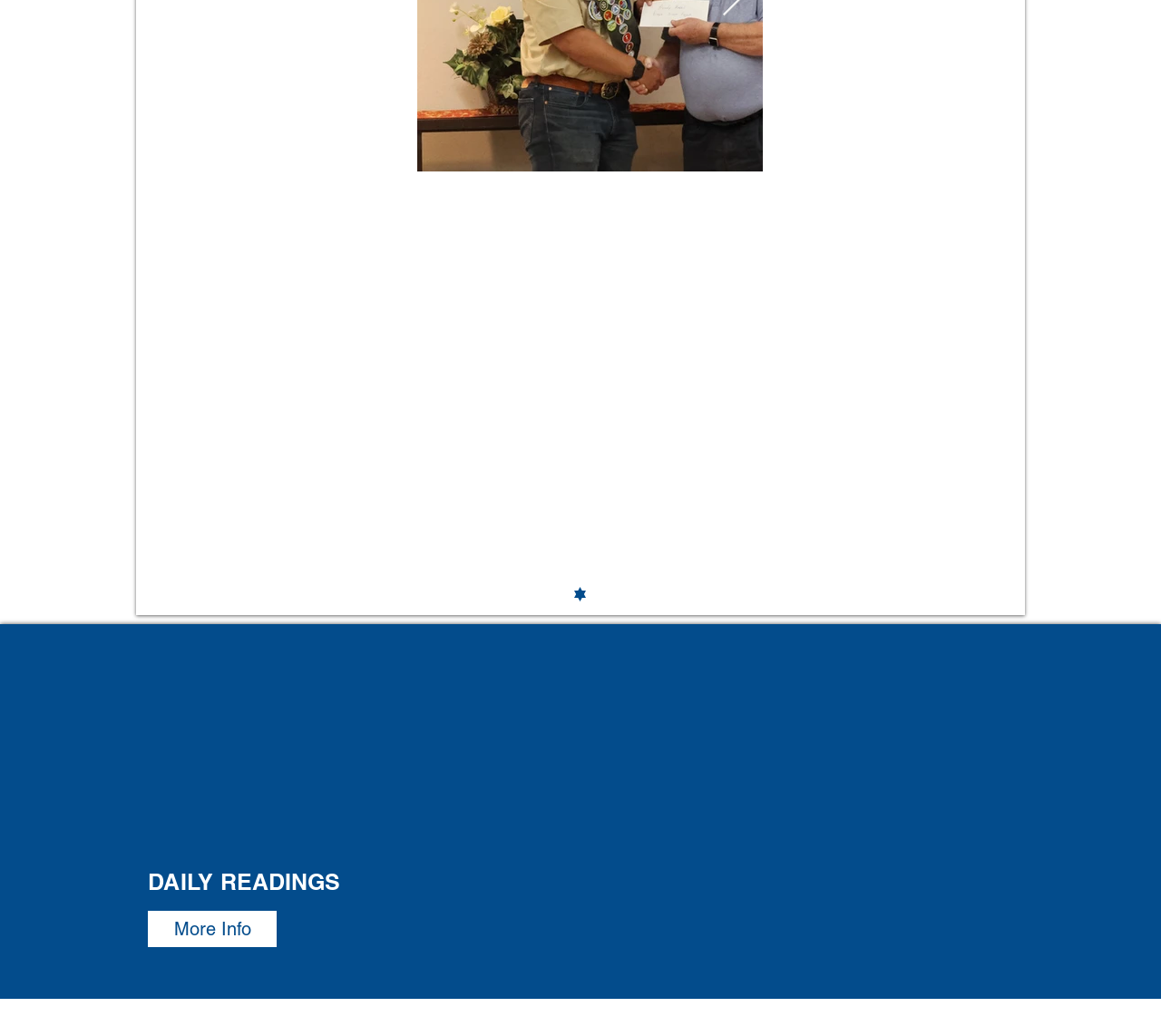What social media platforms are listed? Examine the screenshot and reply using just one word or a brief phrase.

Facebook and YouTube